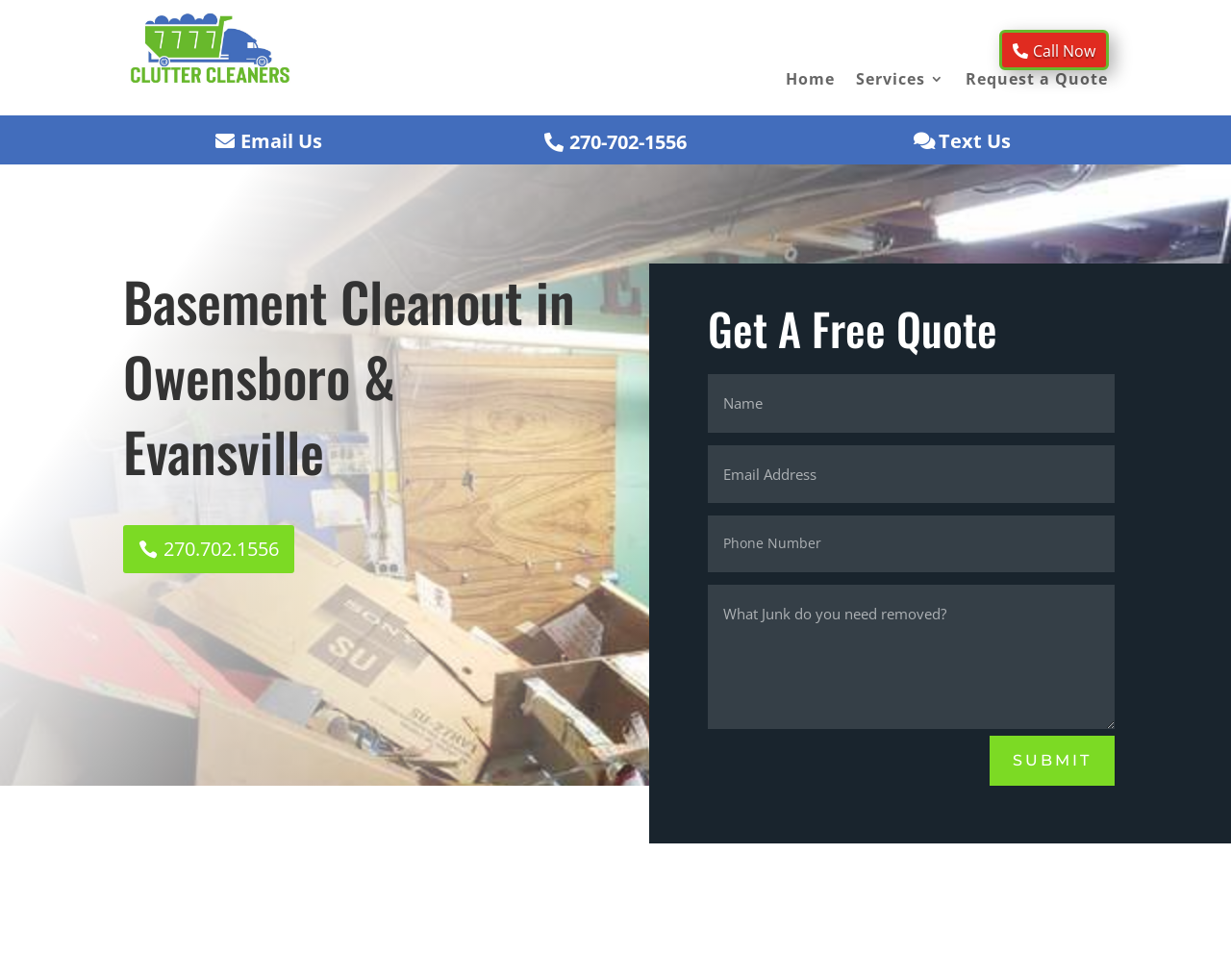Determine the bounding box coordinates of the clickable region to follow the instruction: "Click the 'SUBMIT' button".

[0.804, 0.75, 0.905, 0.802]